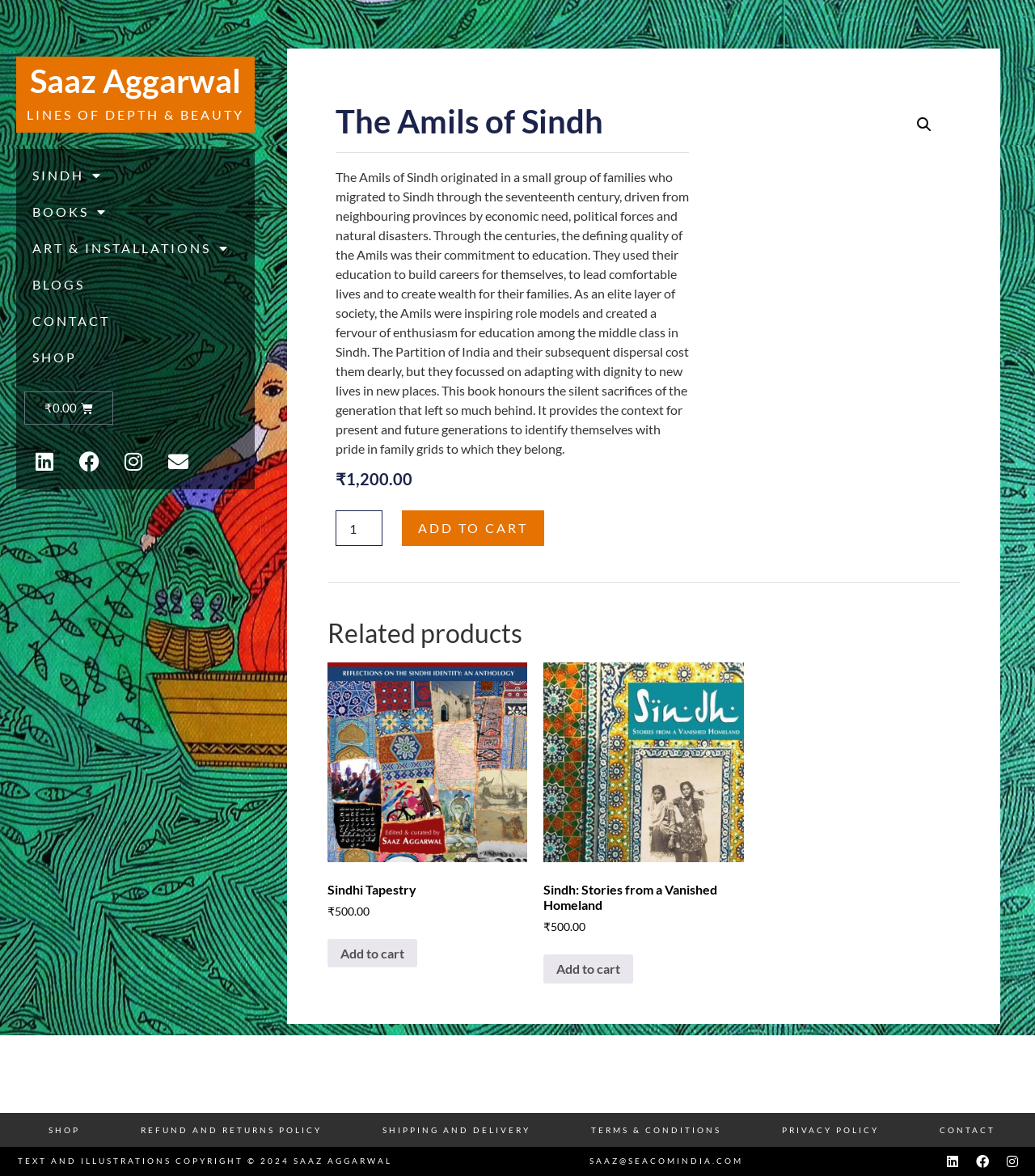Generate a detailed explanation of the webpage's features and information.

This webpage is about "The Amils of Sindh" by Saaz Aggarwal. At the top, there is a heading with the author's name, followed by a static text "LINES OF DEPTH & BEAUTY". Below this, there are several links to different sections of the website, including "SINDH", "BOOKS", "ART & INSTALLATIONS", "BLOGS", "CONTACT", and "SHOP". 

To the right of these links, there is a cart icon with a price of ₹0.00. Below this, there are social media links to Linkedin, Facebook, Instagram, and an envelope icon. 

The main content of the webpage starts with a heading "The Amils of Sindh" followed by a long paragraph of text that describes the history and significance of the Amils of Sindh. This text is accompanied by a price of ₹1,200.00 and a spin button to select the product quantity. There is also an "ADD TO CART" button.

On the right side of the page, there is a search icon and an image. Below this, there is a section titled "Related products" with two links to other products, "Sindhi Tapestry" and "Sindh: Stories from a Vanished Homeland", each with a price and an "Add to cart" link.

At the bottom of the page, there are several links to the website's policies, including "SHOP", "REFUND AND RETURNS POLICY", "SHIPPING AND DELIVERY", "TERMS & CONDITIONS", "PRIVACY POLICY", and "CONTACT". There is also a copyright notice and an email address. Finally, there are social media links to Linkedin, Facebook, and Instagram at the very bottom of the page.